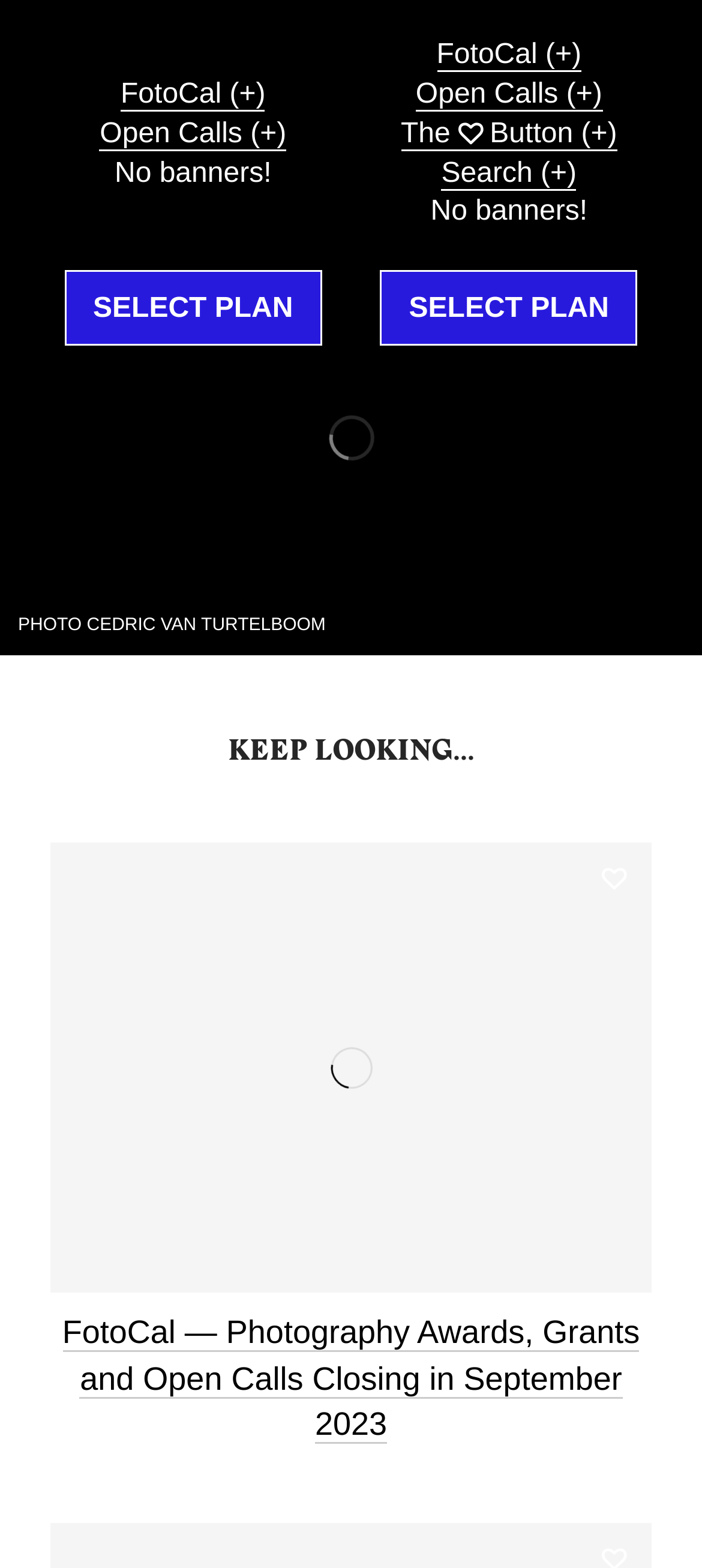Please identify the coordinates of the bounding box that should be clicked to fulfill this instruction: "Click the 'FotoCal (+)' link".

[0.172, 0.05, 0.378, 0.071]